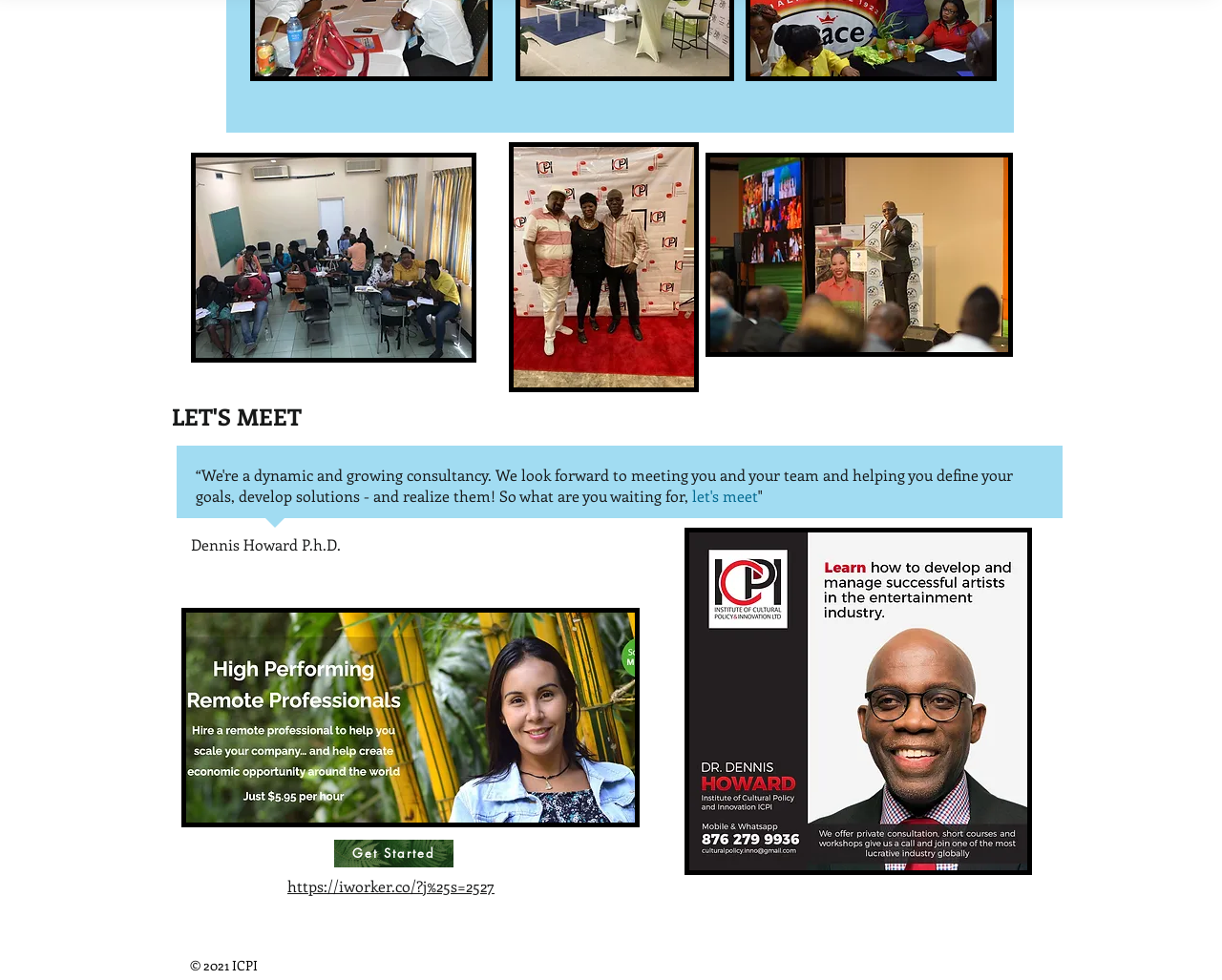Locate the bounding box of the UI element with the following description: "aria-label="w-twitter"".

[0.834, 0.975, 0.852, 0.997]